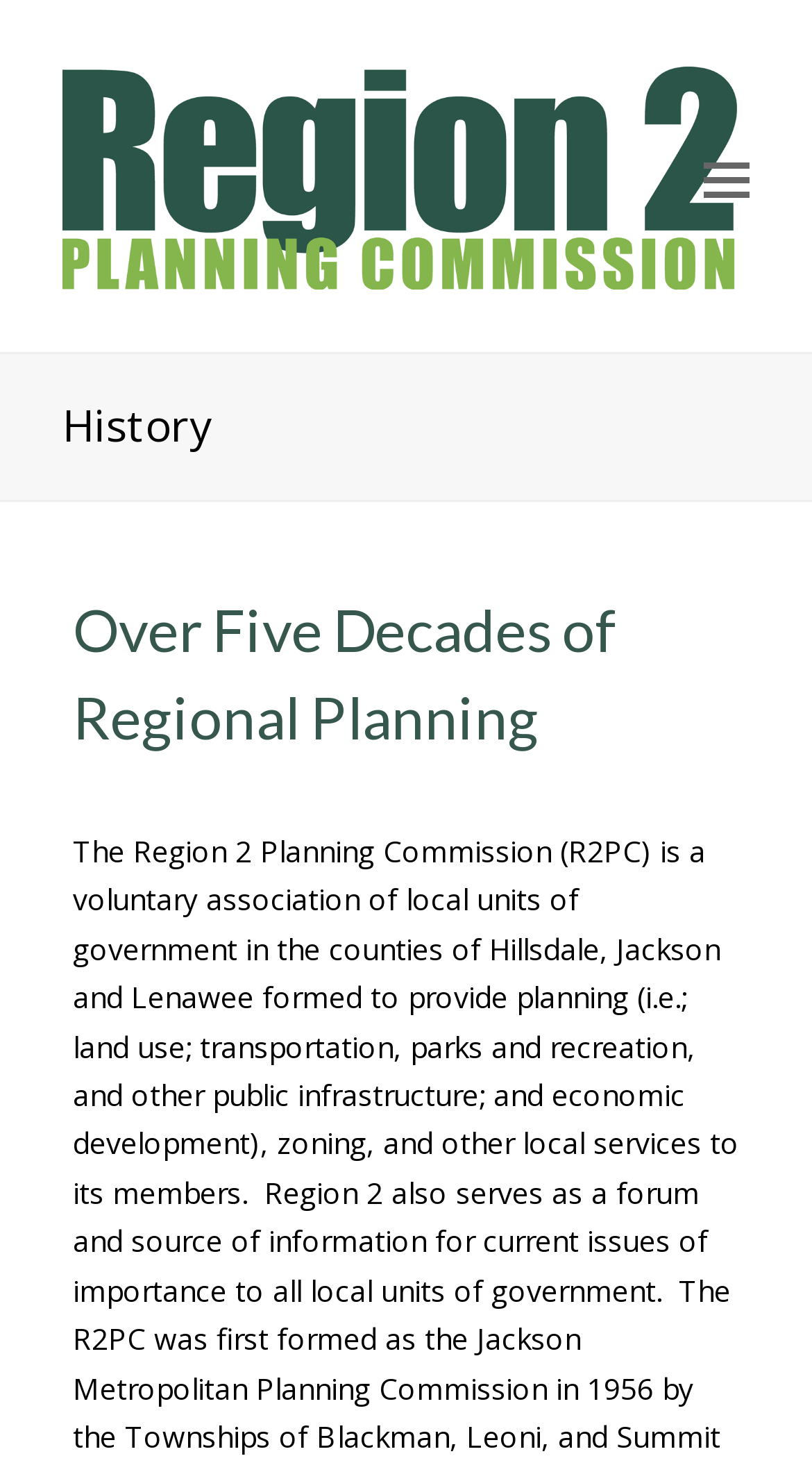What is the purpose of the 'Toggle mobile menu' link?
Based on the image, give a one-word or short phrase answer.

To toggle mobile menu